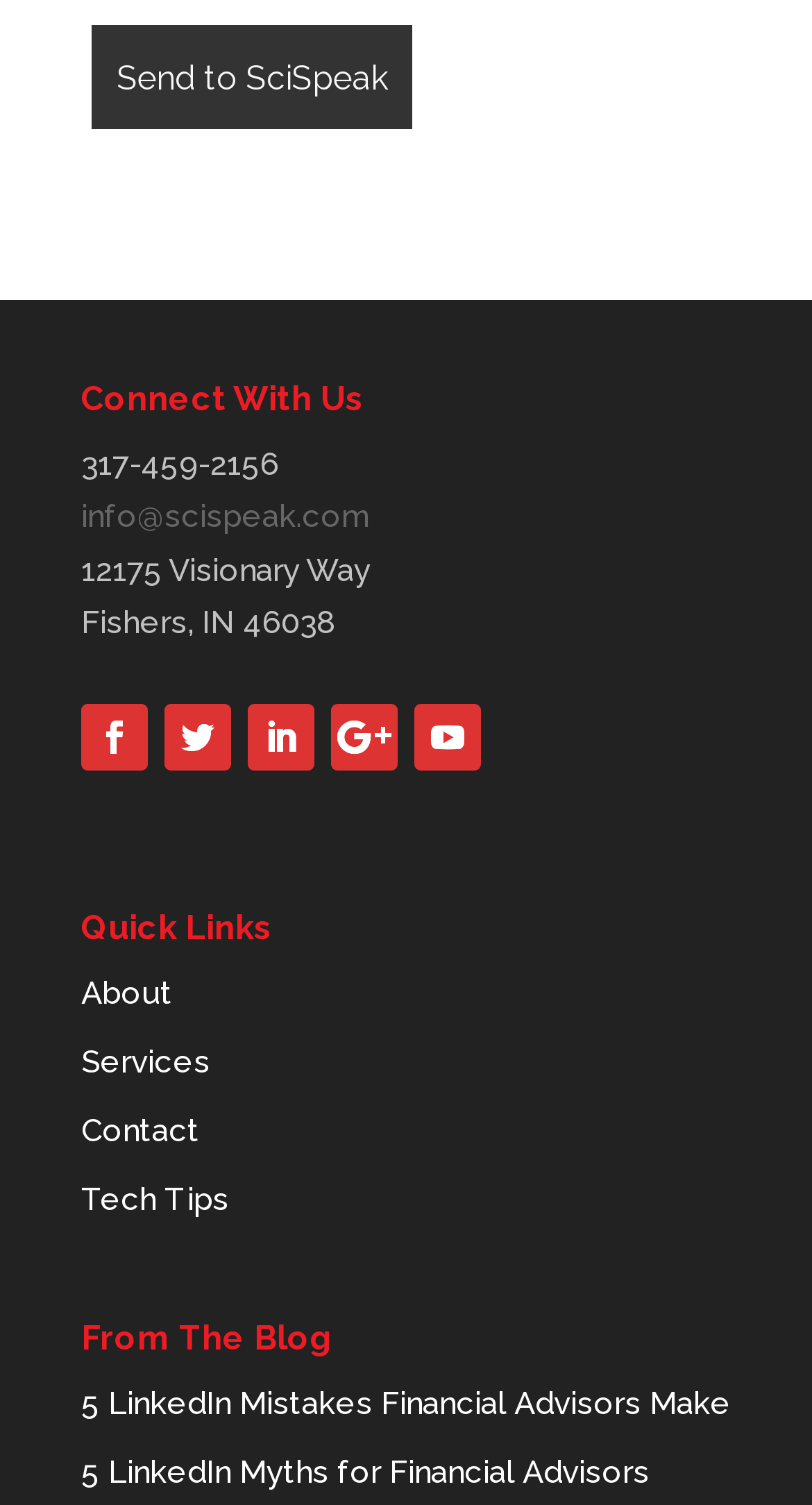Based on the image, give a detailed response to the question: How many quick links are available?

I counted the number of quick links by looking at the 'Quick Links' section, and I found 4 links: 'About', 'Services', 'Contact', and 'Tech Tips'.